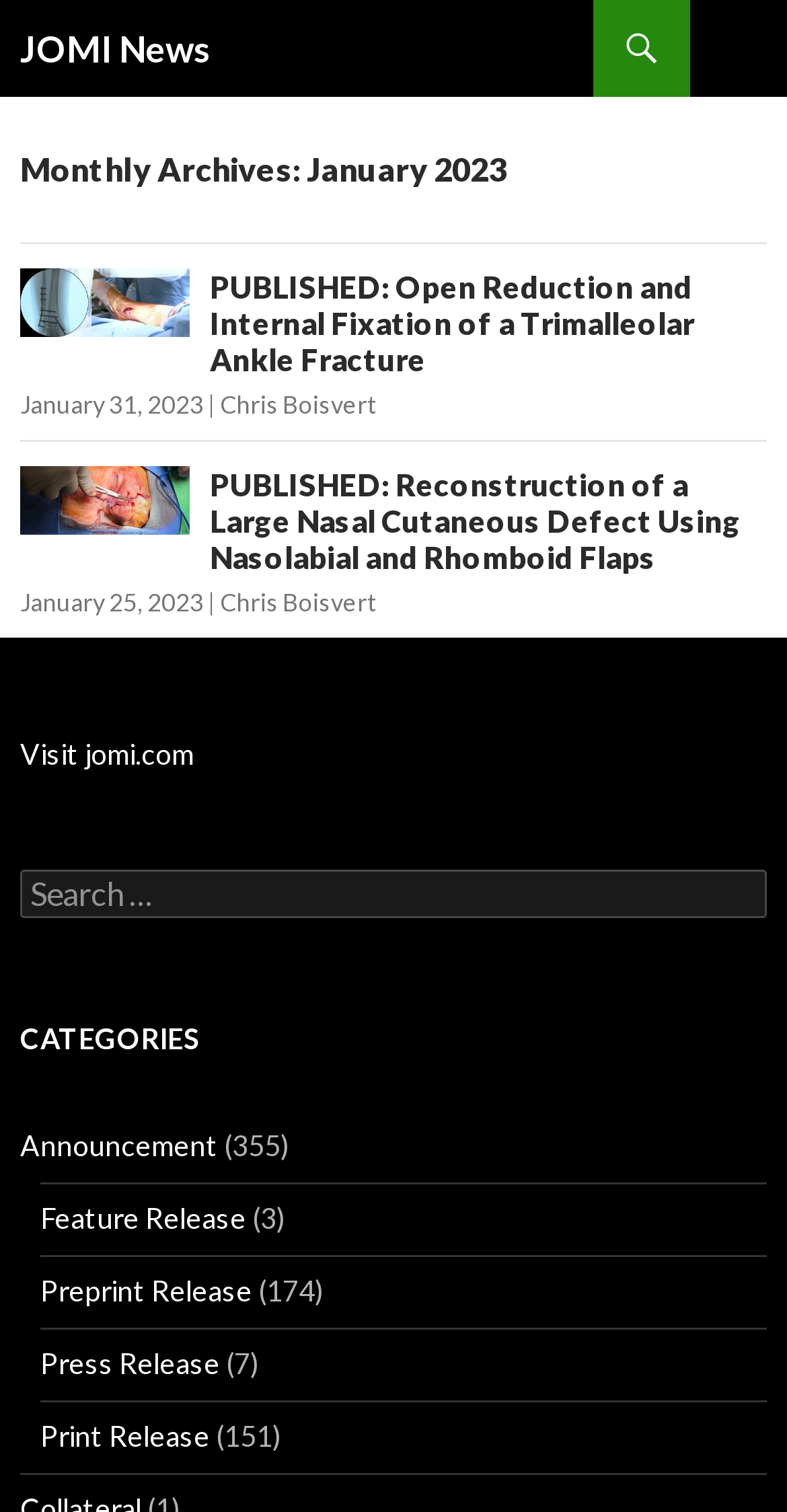Find the bounding box coordinates of the element I should click to carry out the following instruction: "Browse the 'Announcement' category".

[0.026, 0.746, 0.277, 0.769]